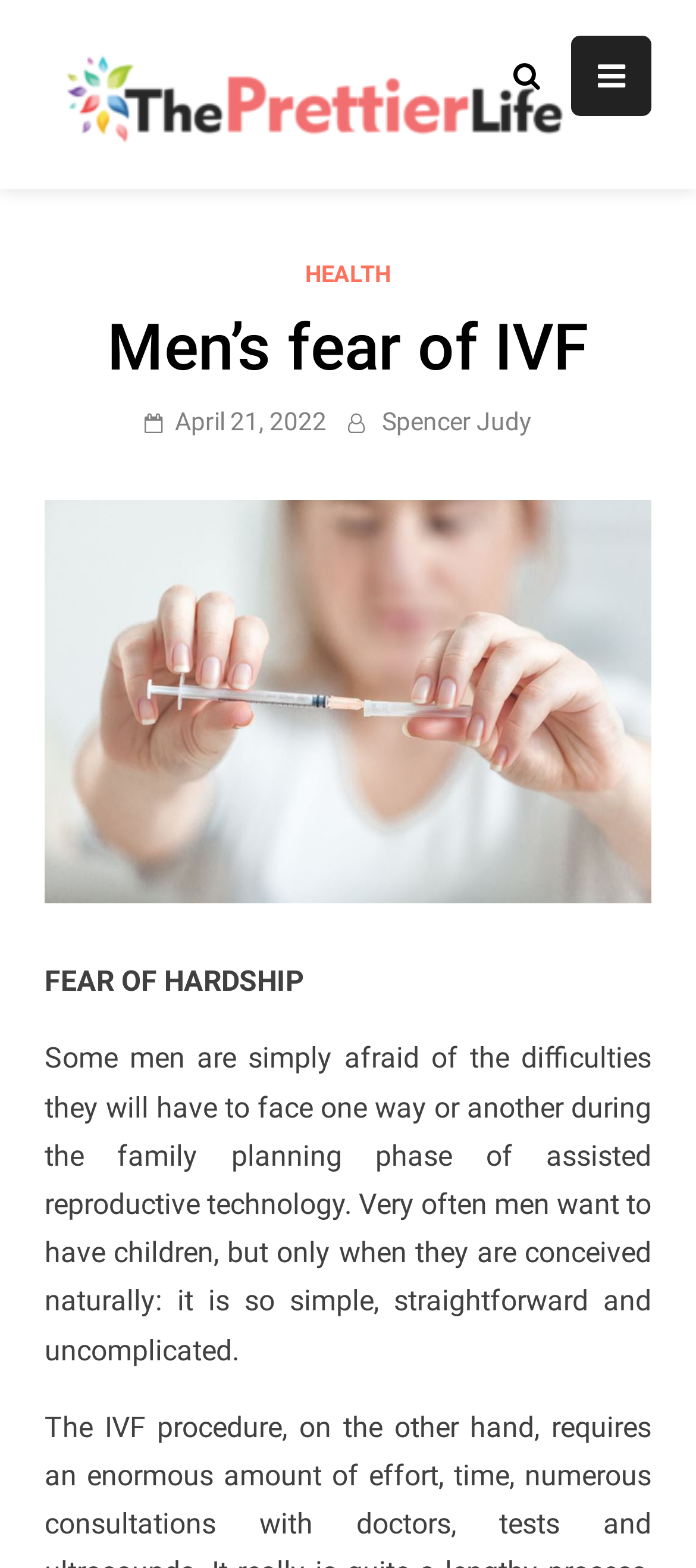Please identify the primary heading on the webpage and return its text.

Men’s fear of IVF